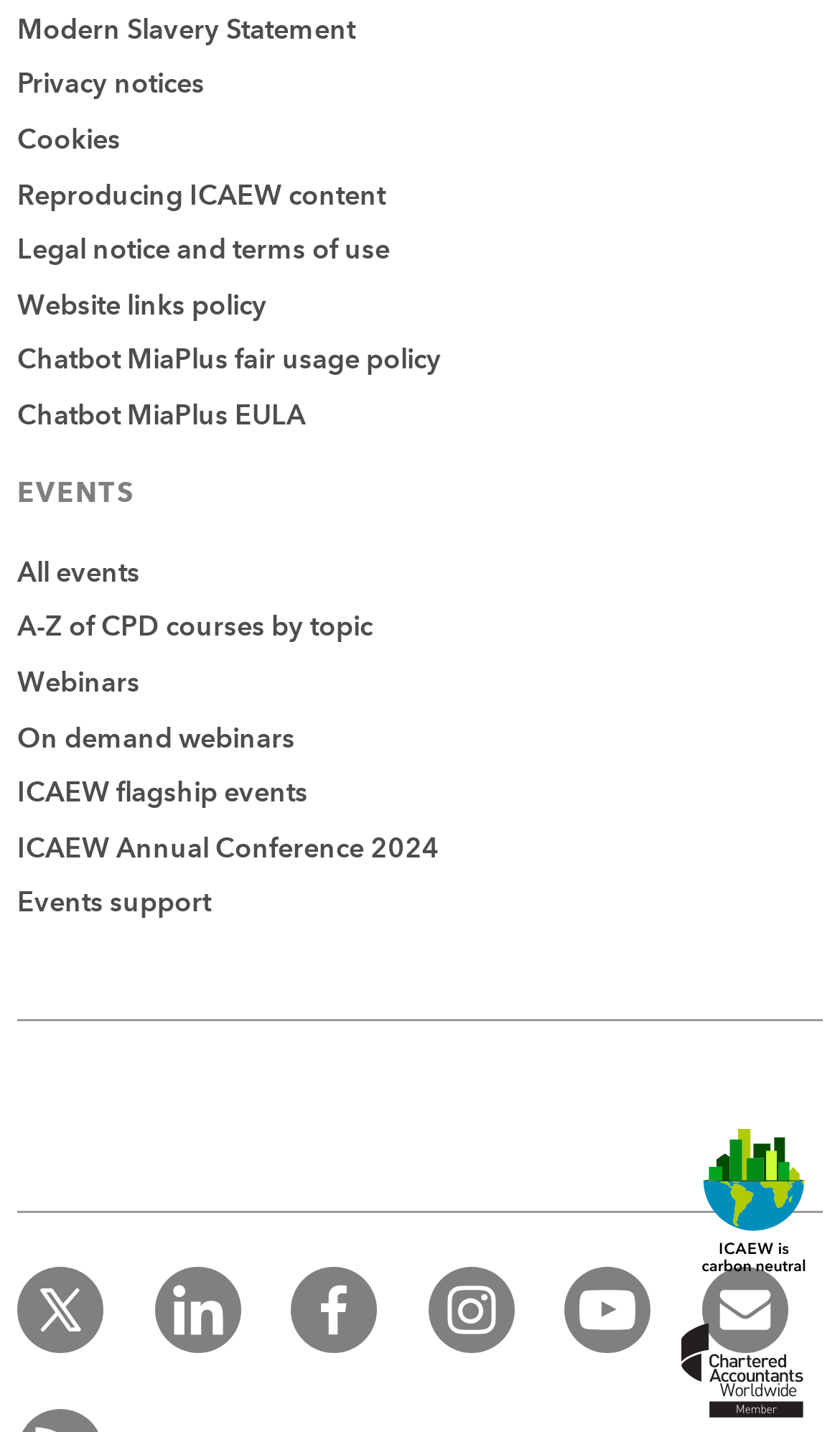What is the topic of the second link under the 'EVENTS' heading?
Please elaborate on the answer to the question with detailed information.

I looked at the links under the 'EVENTS' heading and found that the second link is 'A-Z of CPD courses by topic', which is located below the 'All events' link.